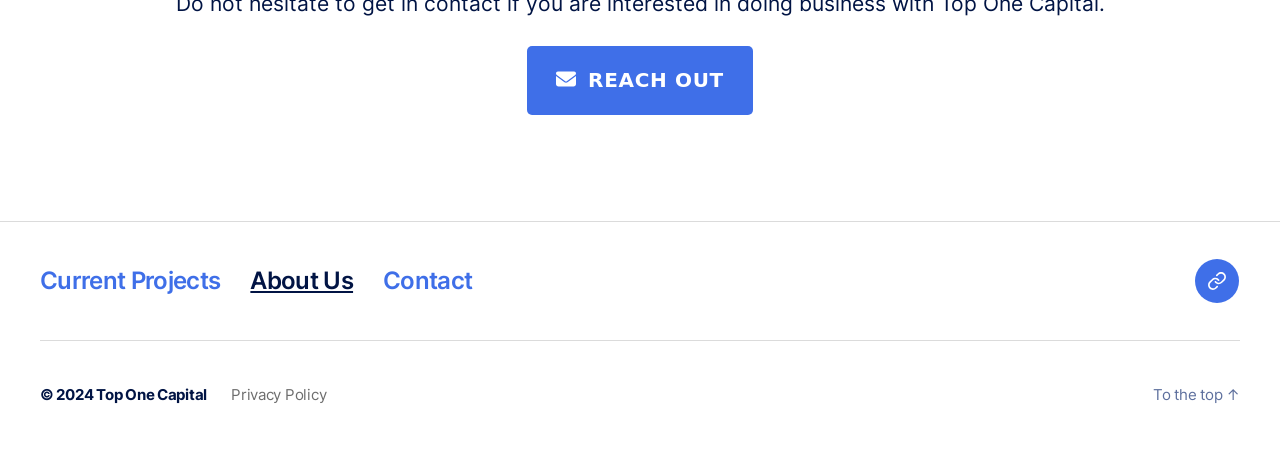Locate the bounding box coordinates of the area that needs to be clicked to fulfill the following instruction: "reach out to the company". The coordinates should be in the format of four float numbers between 0 and 1, namely [left, top, right, bottom].

[0.412, 0.102, 0.588, 0.255]